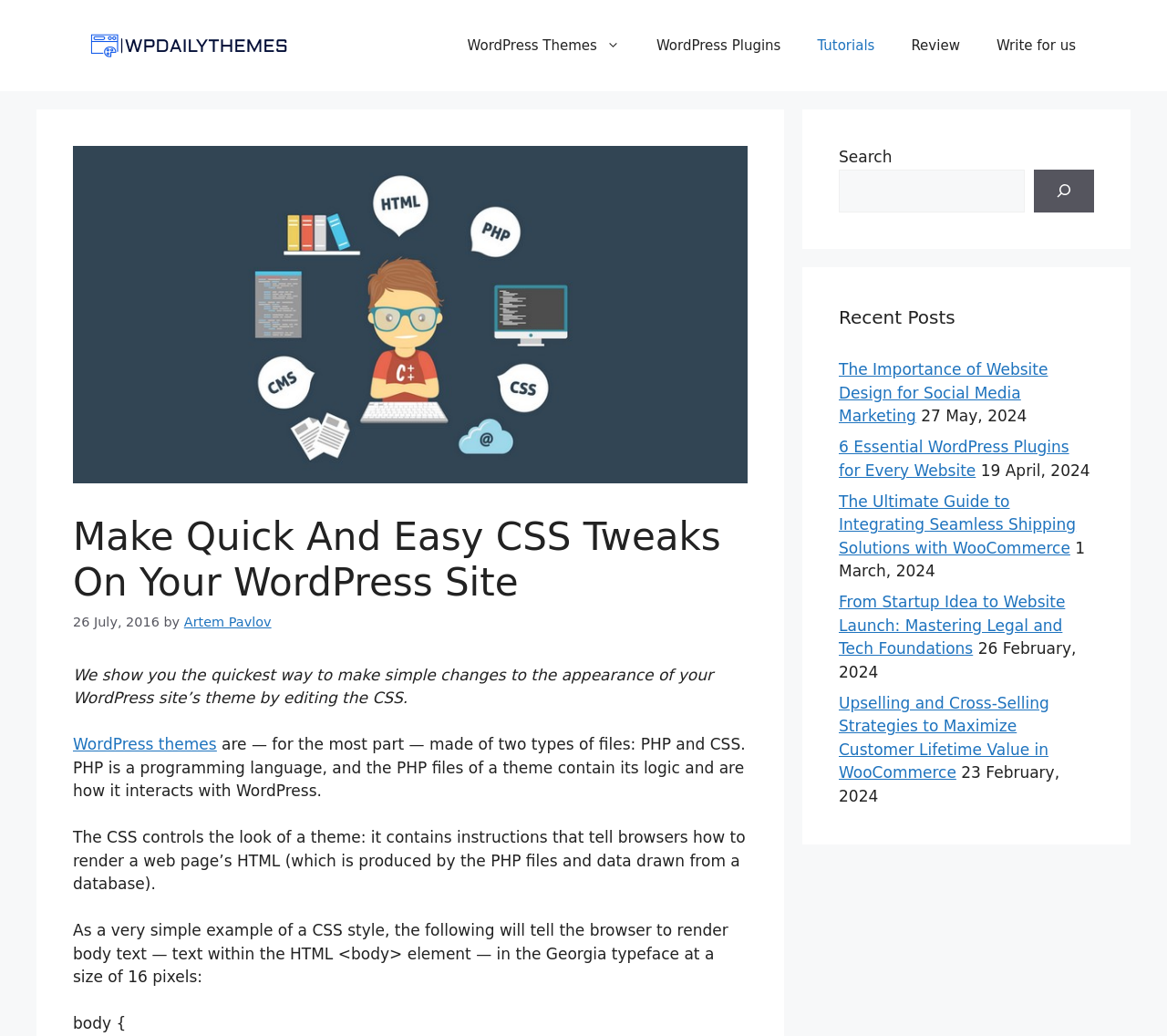Kindly respond to the following question with a single word or a brief phrase: 
What is the purpose of the CSS?

Control theme look